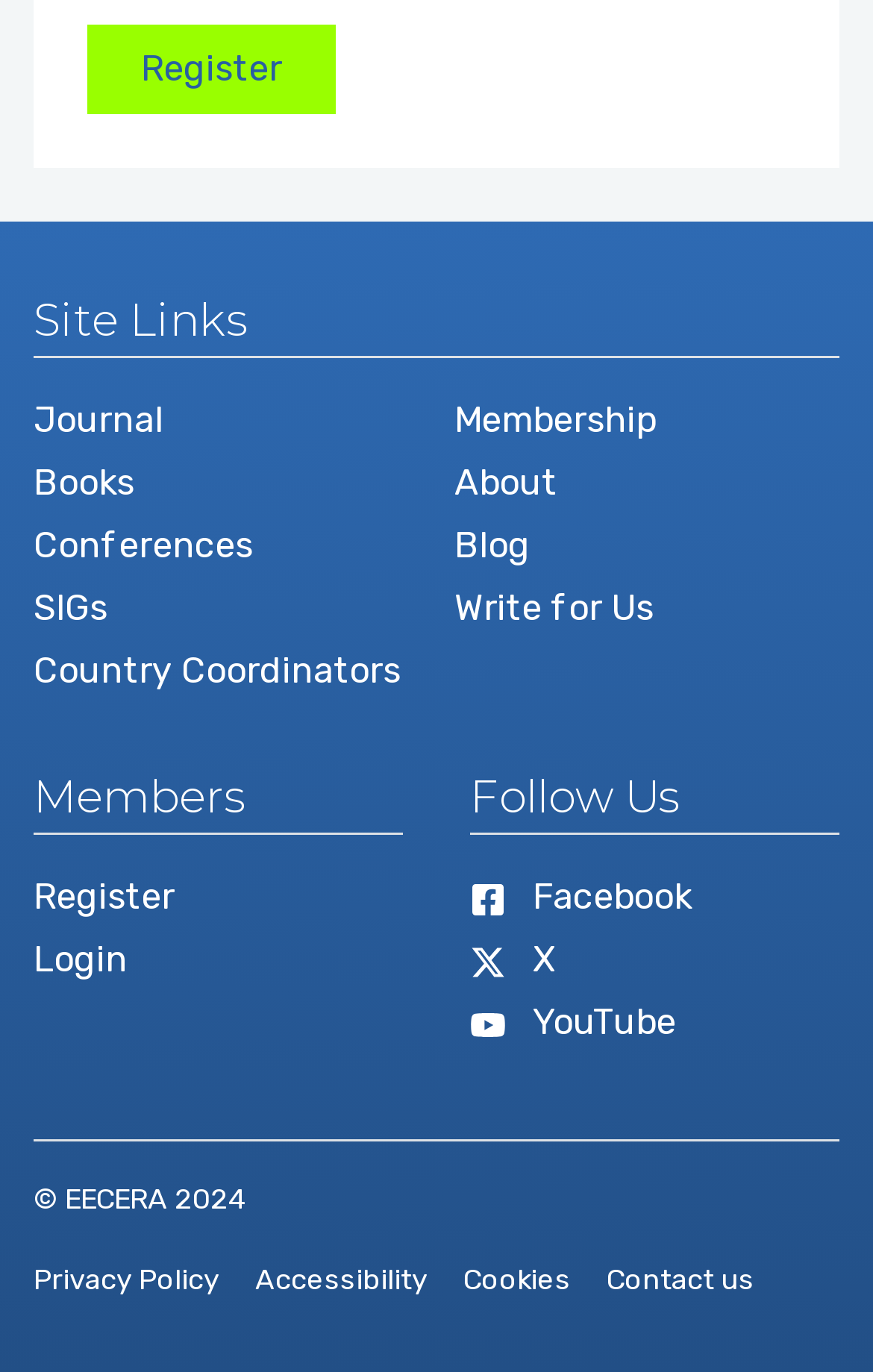Find the bounding box coordinates for the element that must be clicked to complete the instruction: "Follow EECERA on Facebook". The coordinates should be four float numbers between 0 and 1, indicated as [left, top, right, bottom].

[0.538, 0.638, 0.792, 0.669]